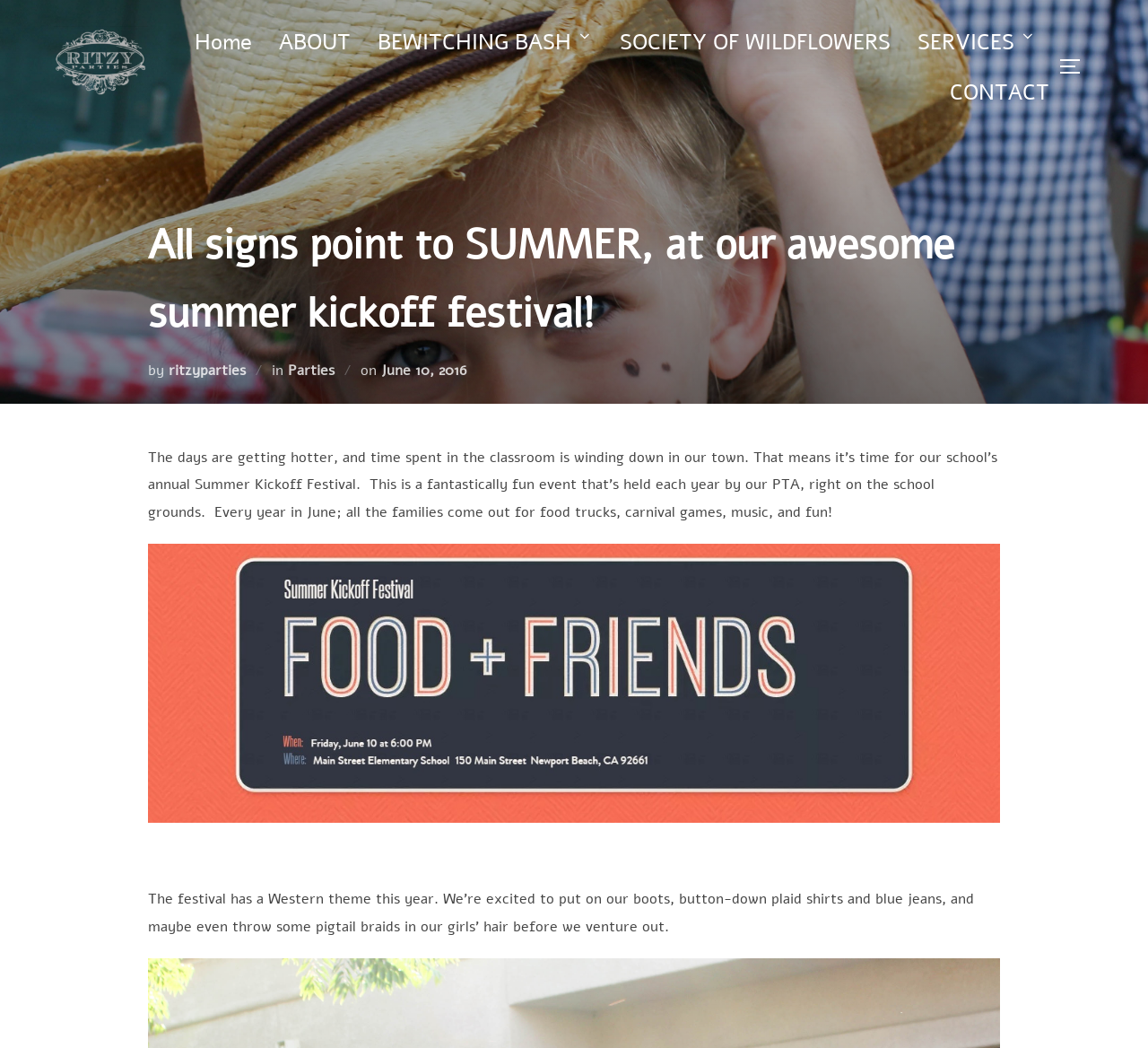Identify the bounding box coordinates of the region I need to click to complete this instruction: "Go to the Home page".

[0.17, 0.015, 0.22, 0.064]